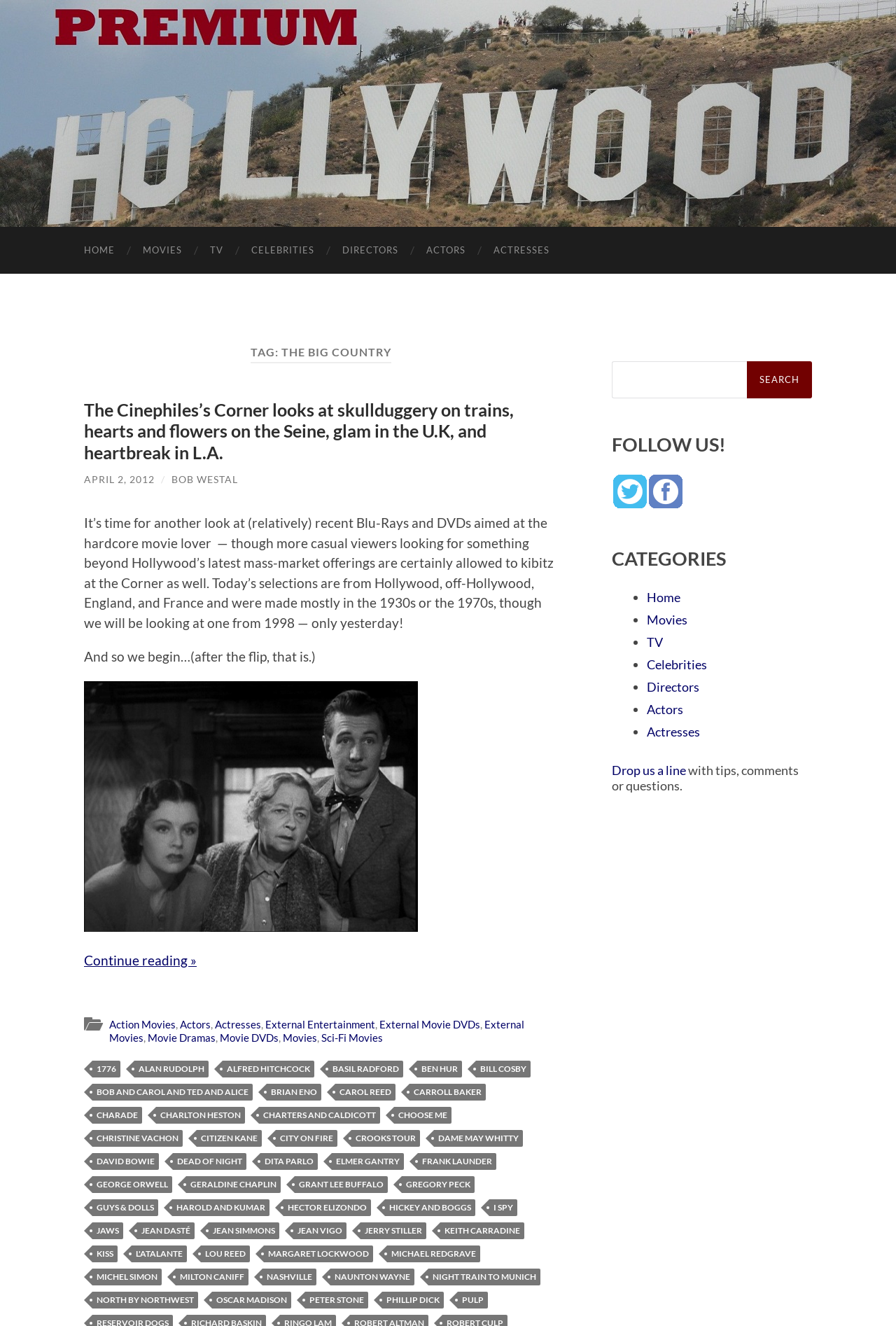What is the category of the link 'MOVIES'?
Provide a detailed answer to the question using information from the image.

The link 'MOVIES' is categorized under the main navigation menu, which suggests that it is a category related to movies.